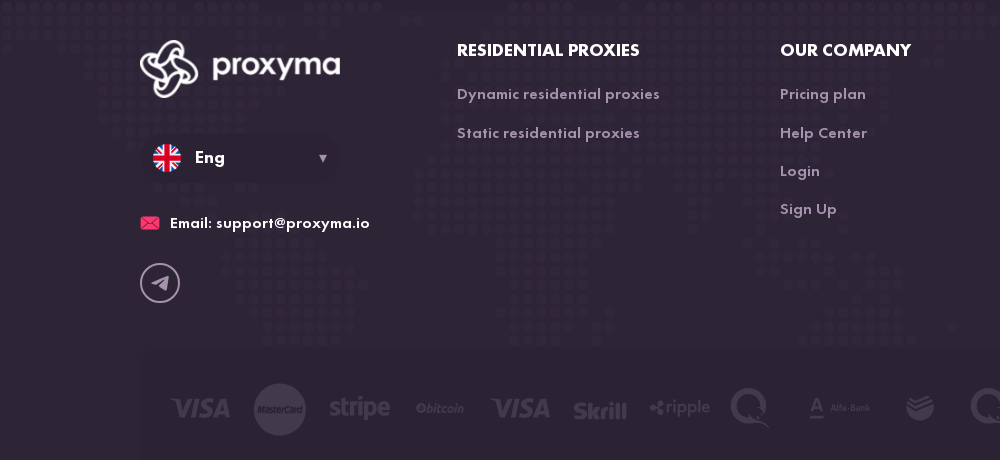Explain in detail what you see in the image.

The image displays the footer section of a webpage for Proxyma, a company specializing in proxy services. The background features a dark purple tone with subtle world map graphics, emphasizing its global reach. At the top left, the Proxyma logo is prominently displayed, signaling brand identity. Just below, there's a language selection dropdown for English.

The section labeled "Residential Proxies" provides links to various services: "Dynamic residential proxies" and "Static residential proxies," indicating the types of proxy solutions offered. On the right side, the "Our Company" heading leads to links for the "Pricing plan," "Help Center," "Login," and "Sign Up," facilitating user navigation.

Additionally, there is an email contact option featuring the address support@proxyma.io, making customer support easily accessible. Below this section, payment method logos, including Visa, MasterCard, and others, are displayed, suggesting secure transaction capabilities. The overall layout combines functionality with aesthetic appeal, tailored for users seeking proxy services.